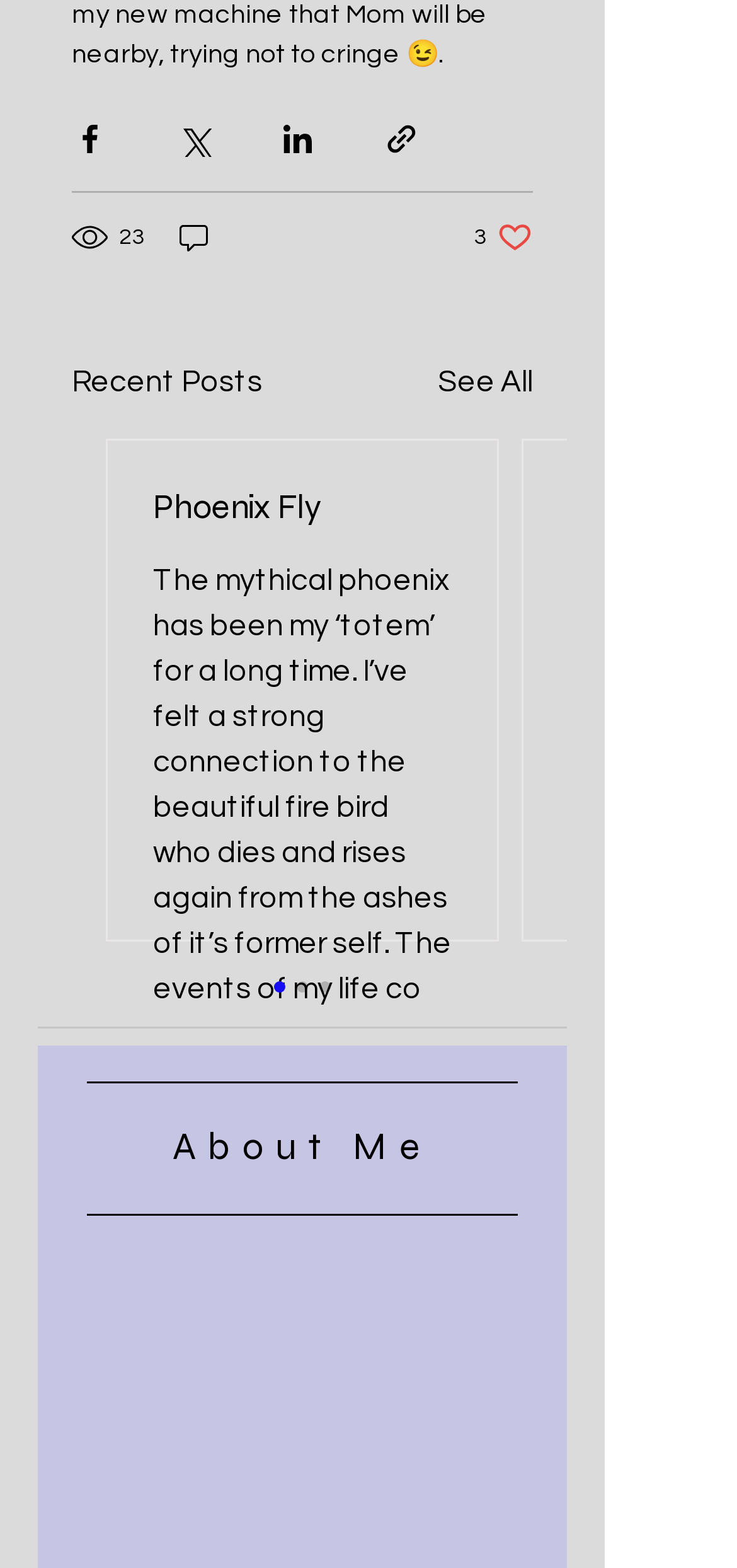Respond to the question below with a single word or phrase:
How many views does the first post have?

23 views